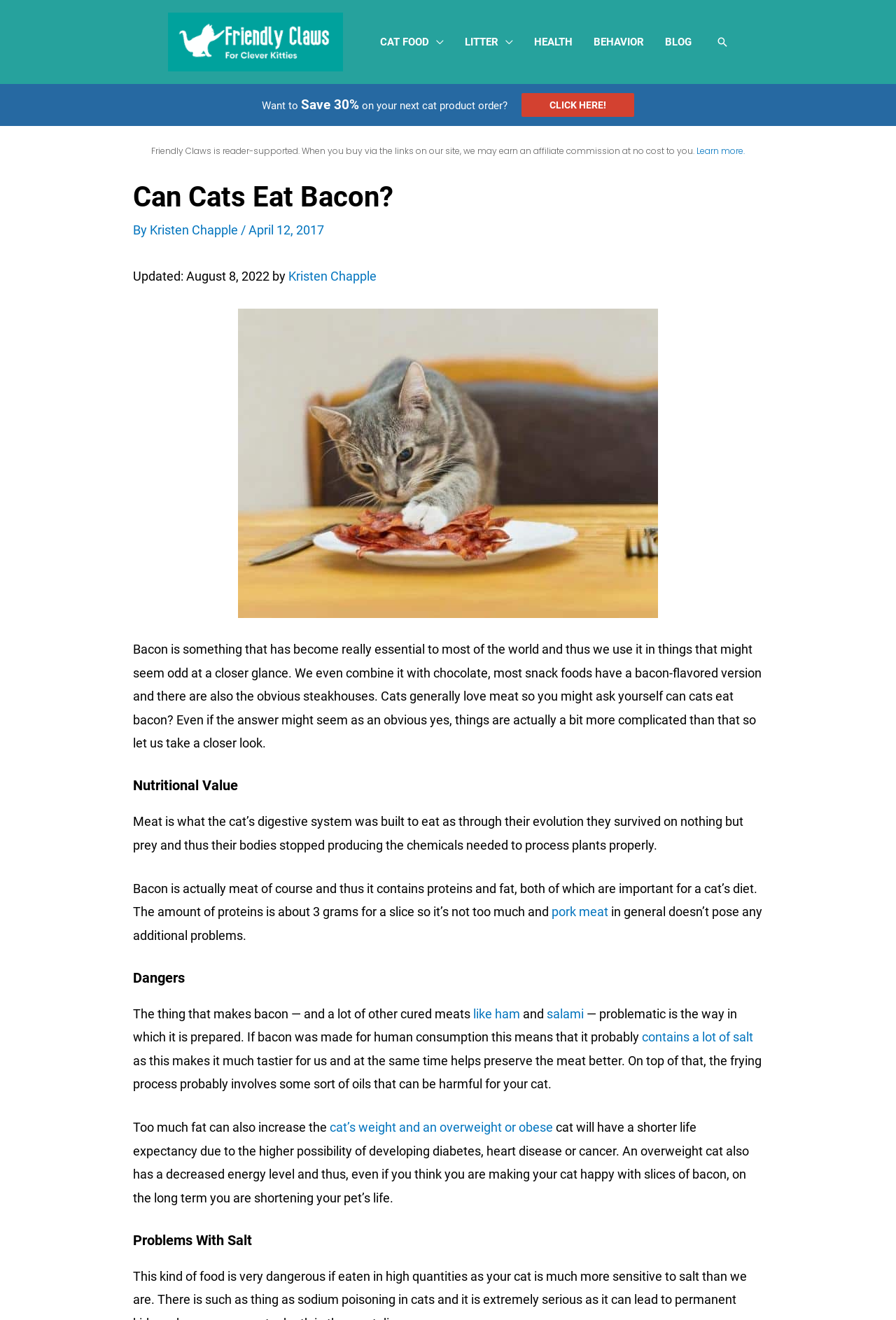Determine the bounding box coordinates of the region that needs to be clicked to achieve the task: "Click on the 'Friendly Claws' link".

[0.187, 0.025, 0.382, 0.036]